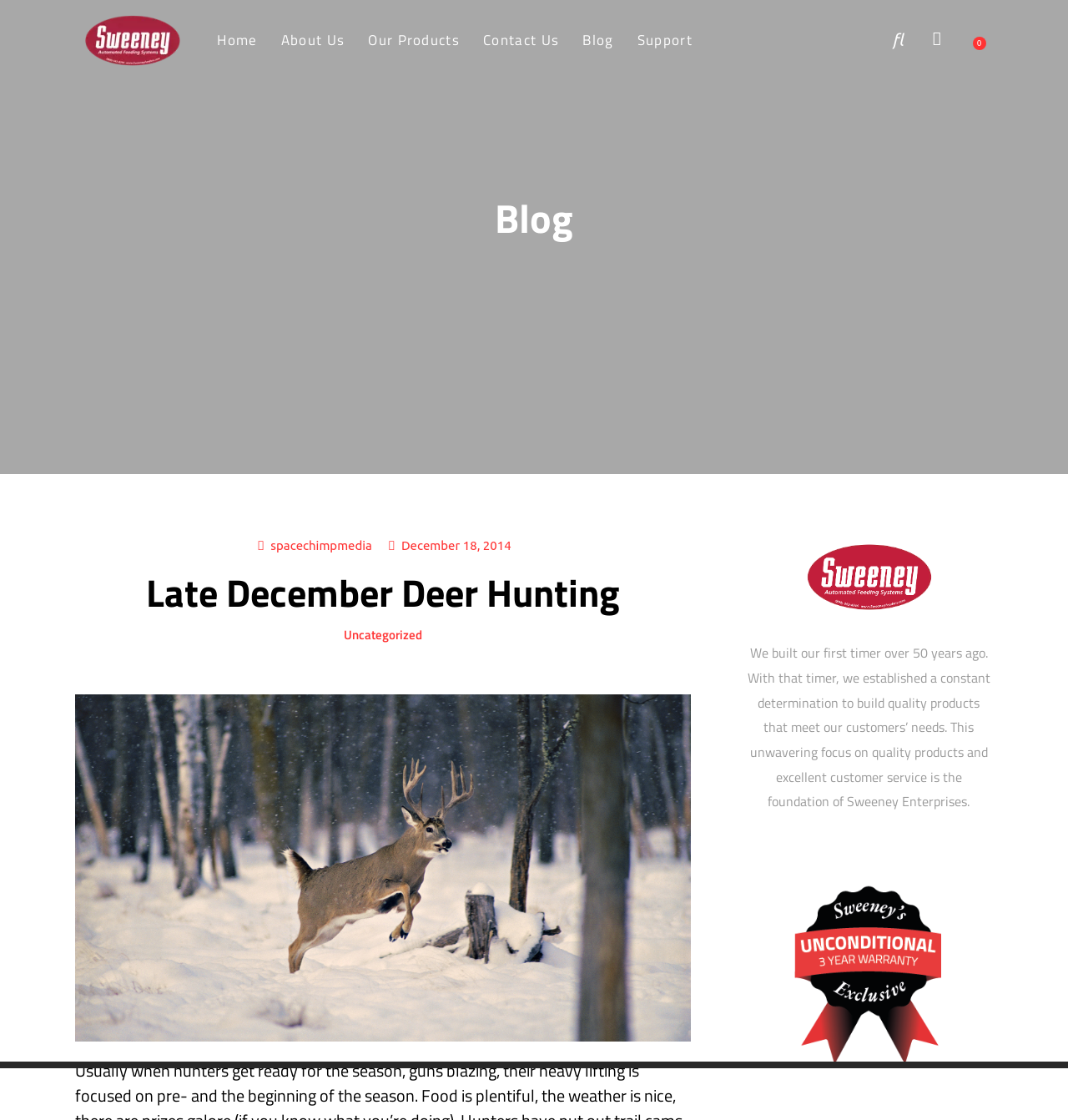How many navigation links are there?
Using the image, give a concise answer in the form of a single word or short phrase.

7